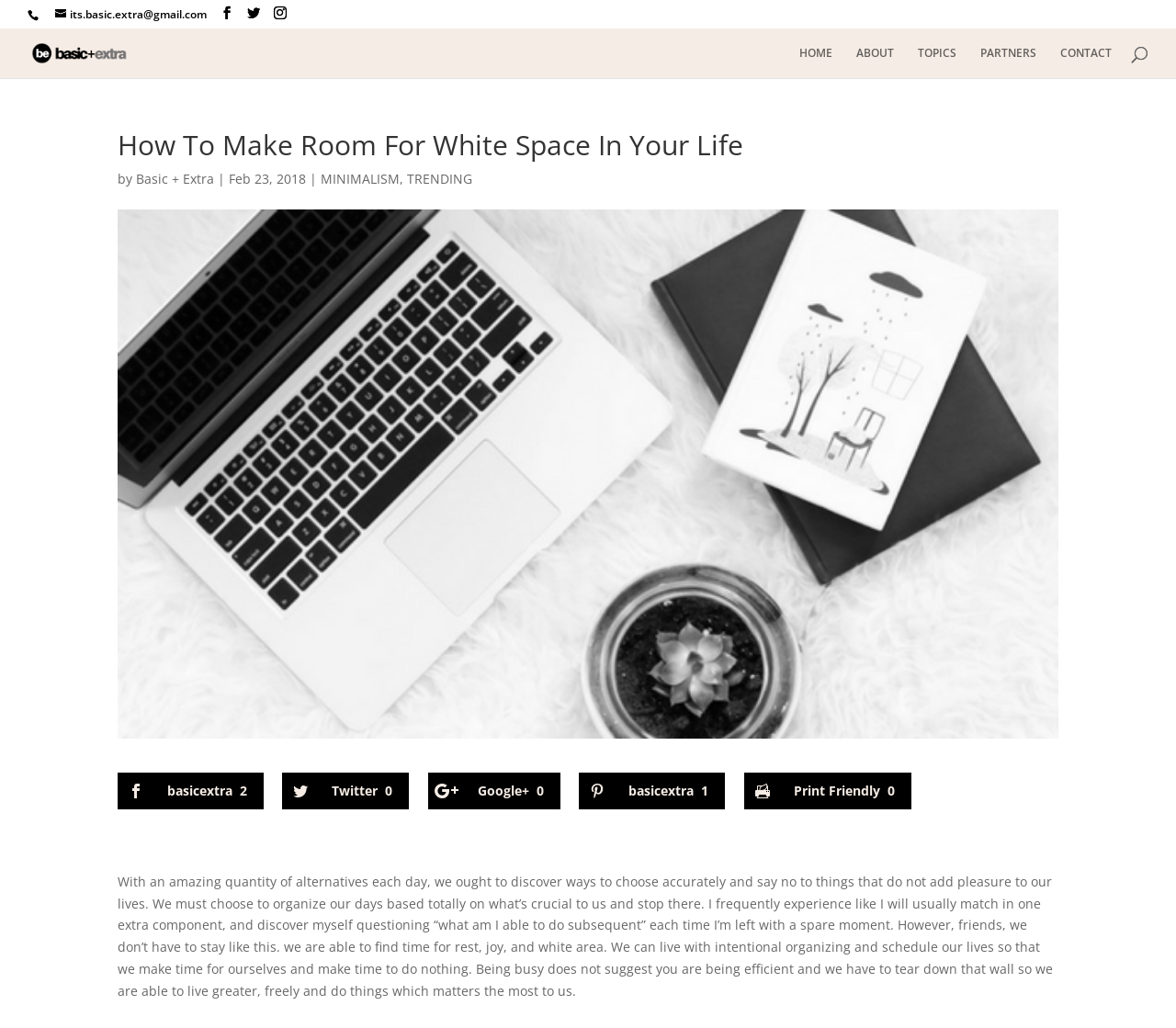Determine the bounding box coordinates of the region I should click to achieve the following instruction: "Check the 'MINIMALISM' topic". Ensure the bounding box coordinates are four float numbers between 0 and 1, i.e., [left, top, right, bottom].

[0.273, 0.165, 0.34, 0.182]